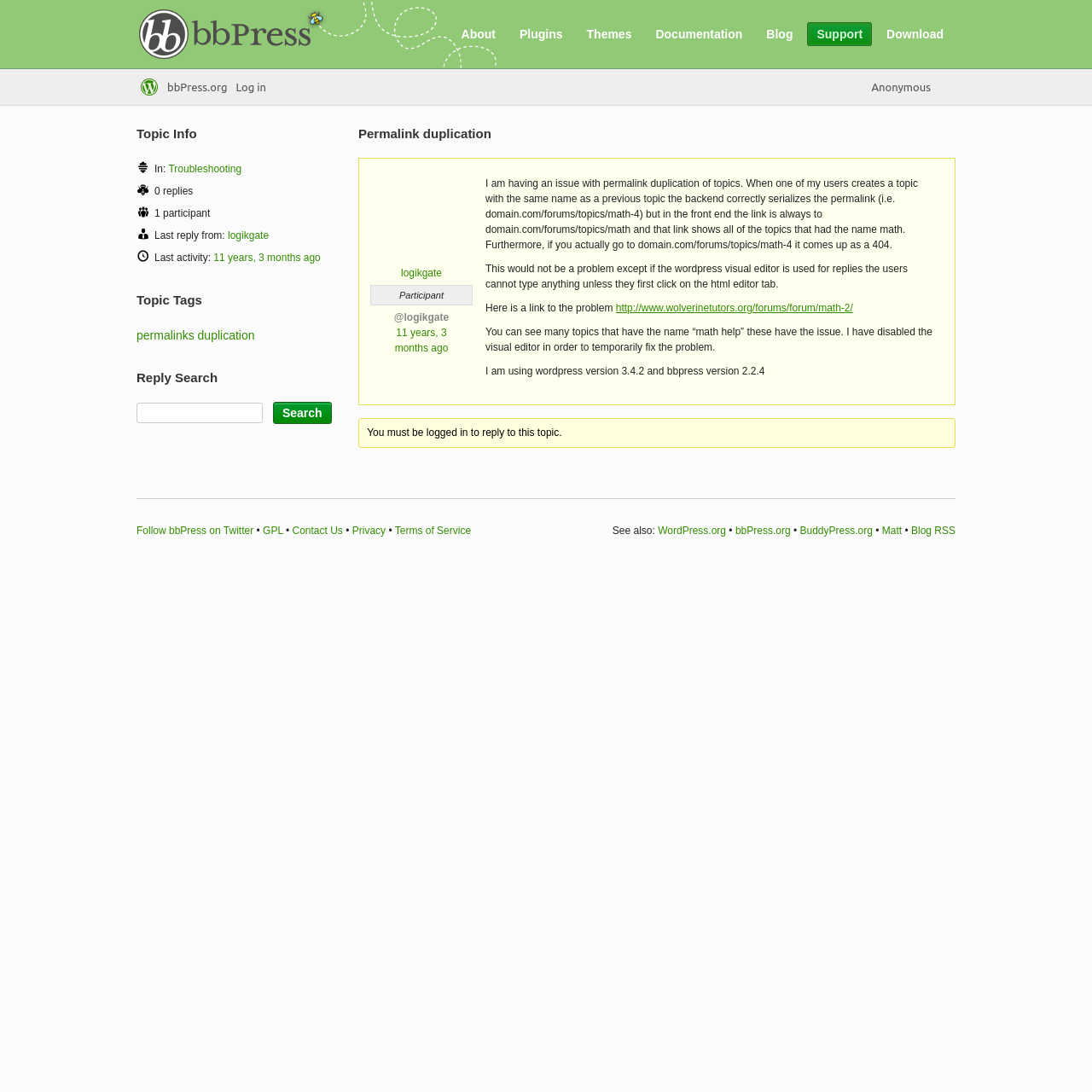Specify the bounding box coordinates (top-left x, top-left y, bottom-right x, bottom-right y) of the UI element in the screenshot that matches this description: 11 years, 3 months ago

[0.361, 0.299, 0.41, 0.324]